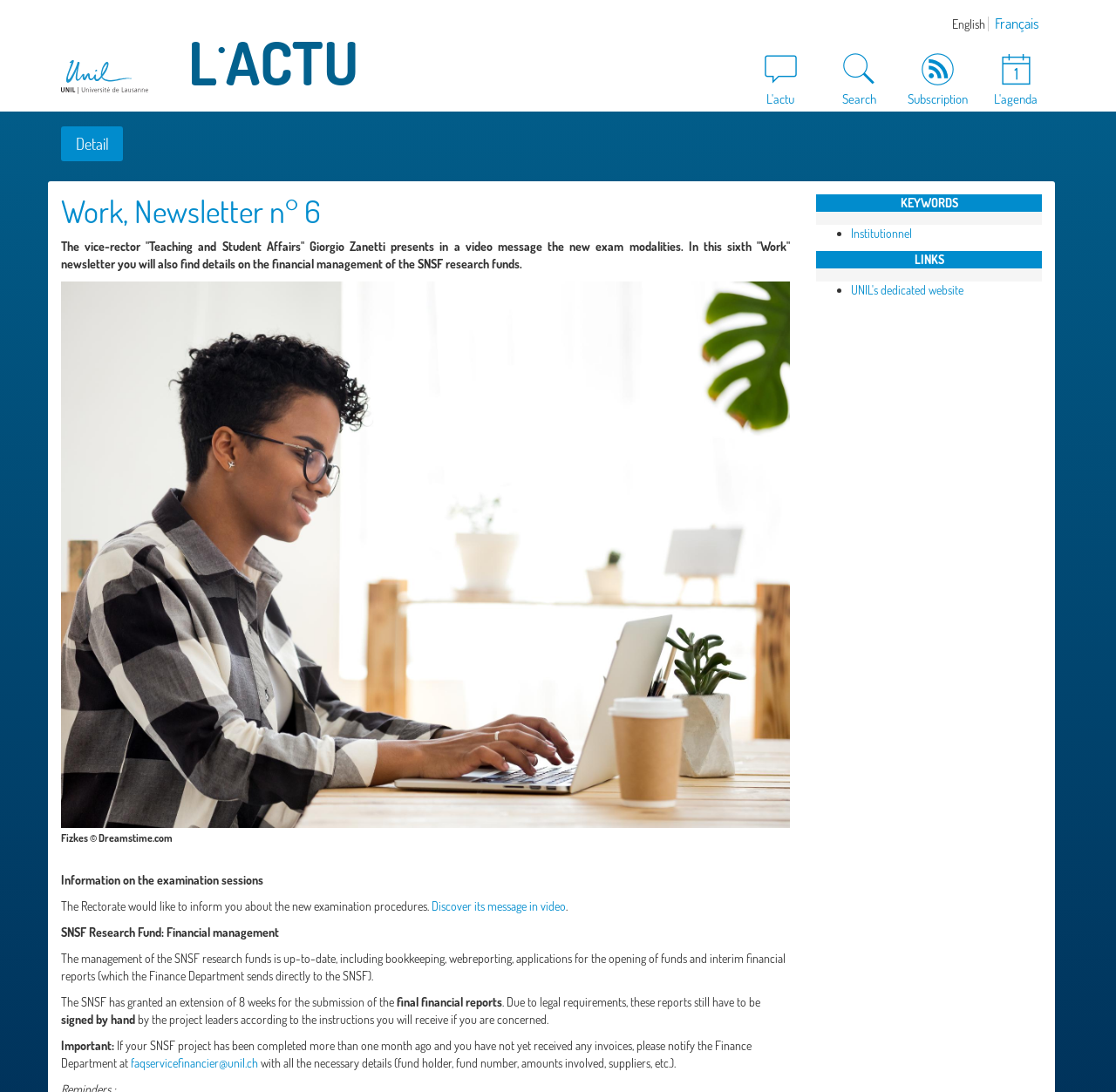Please locate the clickable area by providing the bounding box coordinates to follow this instruction: "Search for something".

[0.734, 0.044, 0.805, 0.099]